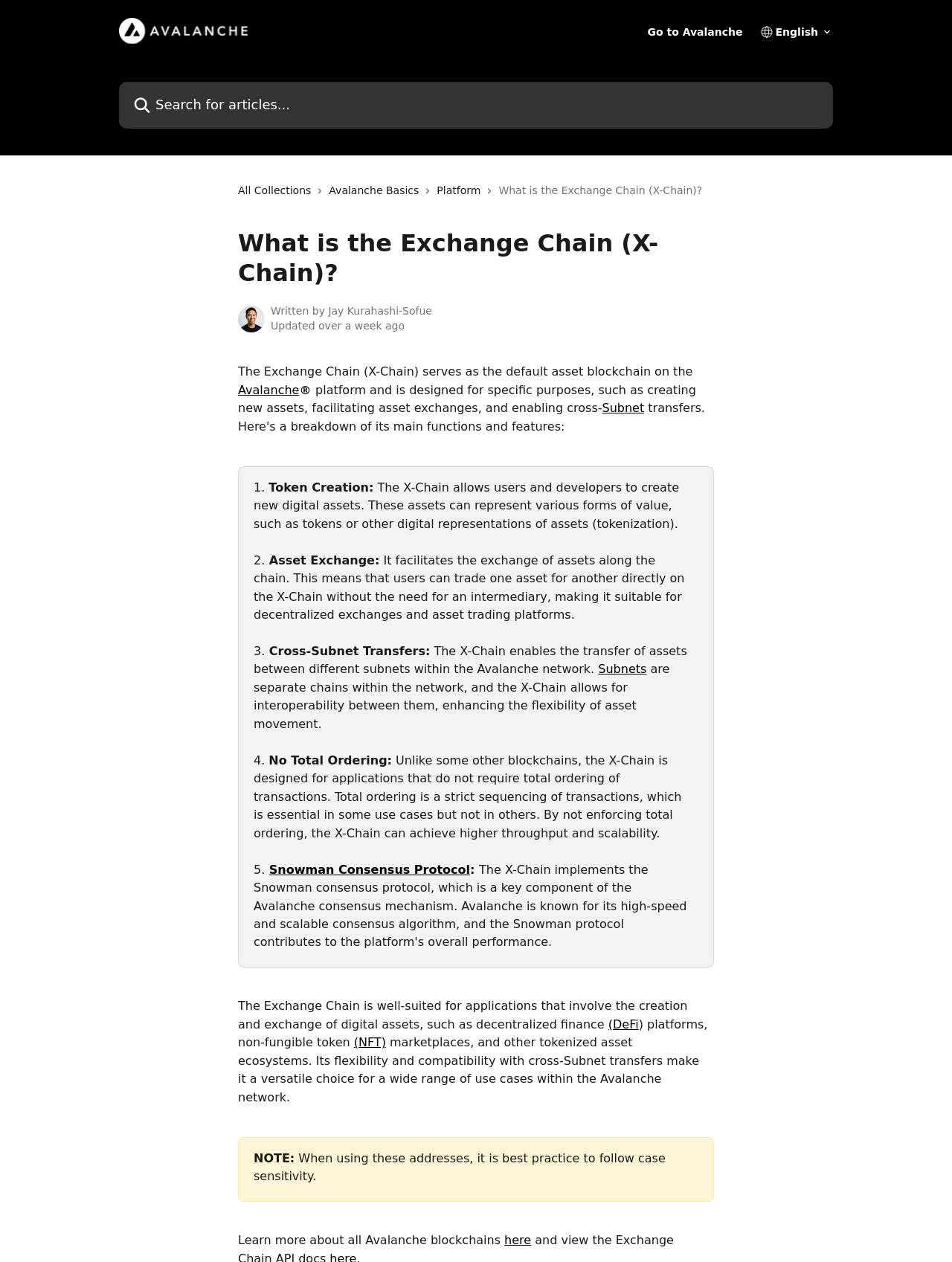Produce an extensive caption that describes everything on the webpage.

The webpage is about the Exchange Chain (X-Chain) on the Avalanche platform. At the top, there is a header section with a logo and a link to "Avalanche Support" on the left, and a search bar and a combobox for language selection on the right. Below the header, there are three links to "All Collections", "Avalanche Basics", and "Platform".

The main content of the page is divided into sections. The first section has a title "What is the Exchange Chain (X-Chain)?" and a brief description of the X-Chain's purpose. Below this, there is an image of an avatar and the author's name, followed by the date the article was updated.

The next section explains the X-Chain's features, including token creation, asset exchange, cross-Subnet transfers, and no total ordering. Each feature is numbered and has a brief description. There are also links to related terms, such as "Subnet" and "Snowman Consensus Protocol".

The following section discusses the X-Chain's suitability for various use cases, including decentralized finance (DeFi) platforms, non-fungible token (NFT) marketplaces, and other tokenized asset ecosystems.

At the bottom of the page, there is a note about case sensitivity when using addresses, and a link to learn more about all Avalanche blockchains.